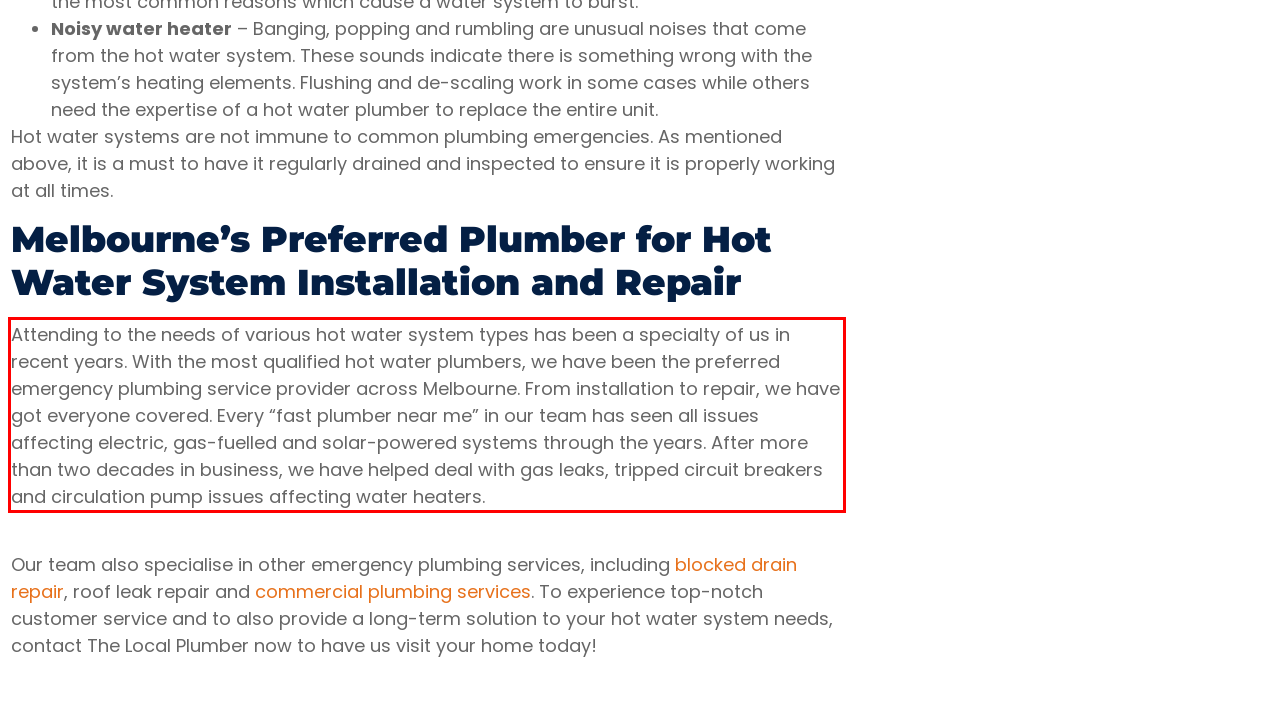Using the provided webpage screenshot, recognize the text content in the area marked by the red bounding box.

Attending to the needs of various hot water system types has been a specialty of us in recent years. With the most qualified hot water plumbers, we have been the preferred emergency plumbing service provider across Melbourne. From installation to repair, we have got everyone covered. Every “fast plumber near me” in our team has seen all issues affecting electric, gas-fuelled and solar-powered systems through the years. After more than two decades in business, we have helped deal with gas leaks, tripped circuit breakers and circulation pump issues affecting water heaters.